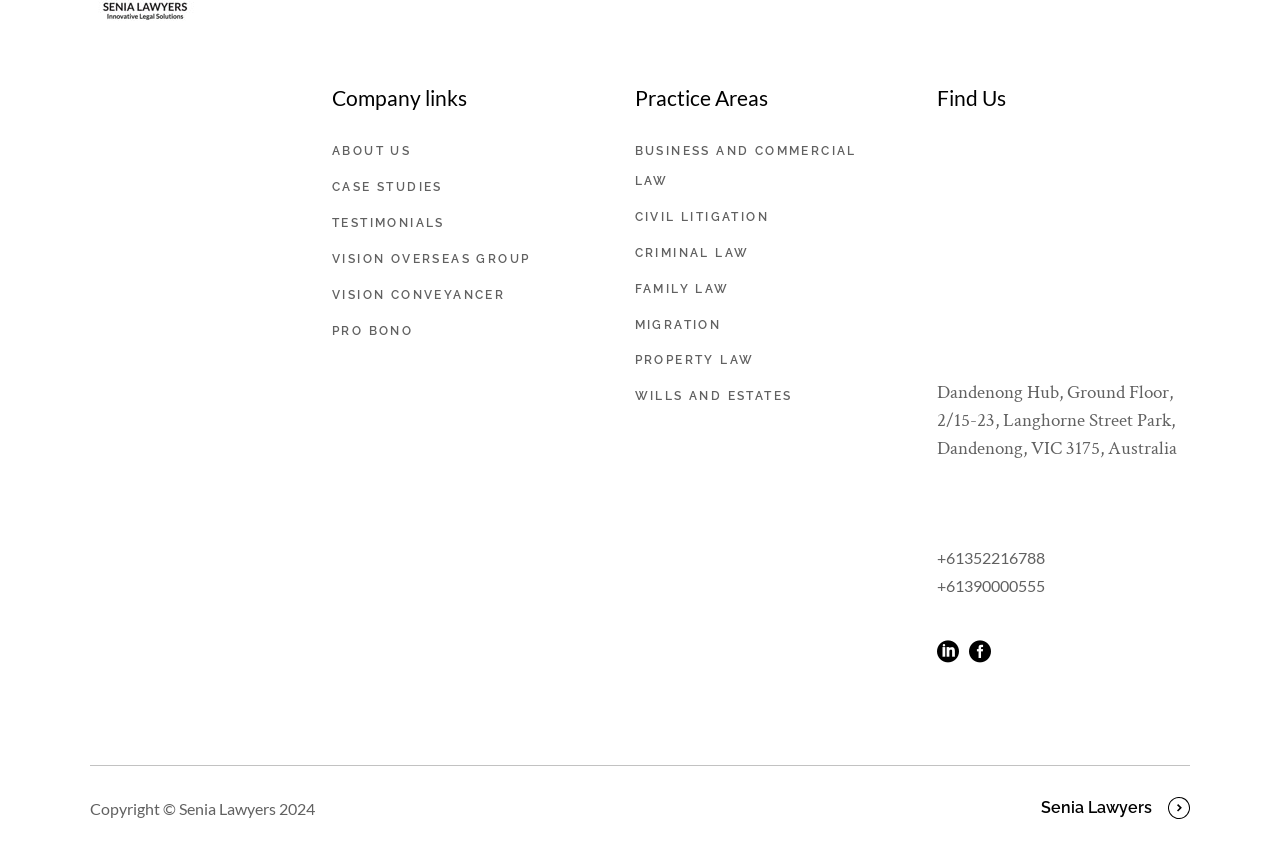How many office locations are listed on the webpage?
Provide an in-depth answer to the question, covering all aspects.

I counted the number of office locations listed under the 'Find Us' section, which includes addresses in Richmond, Geelong, Deer Park, and Dandenong.